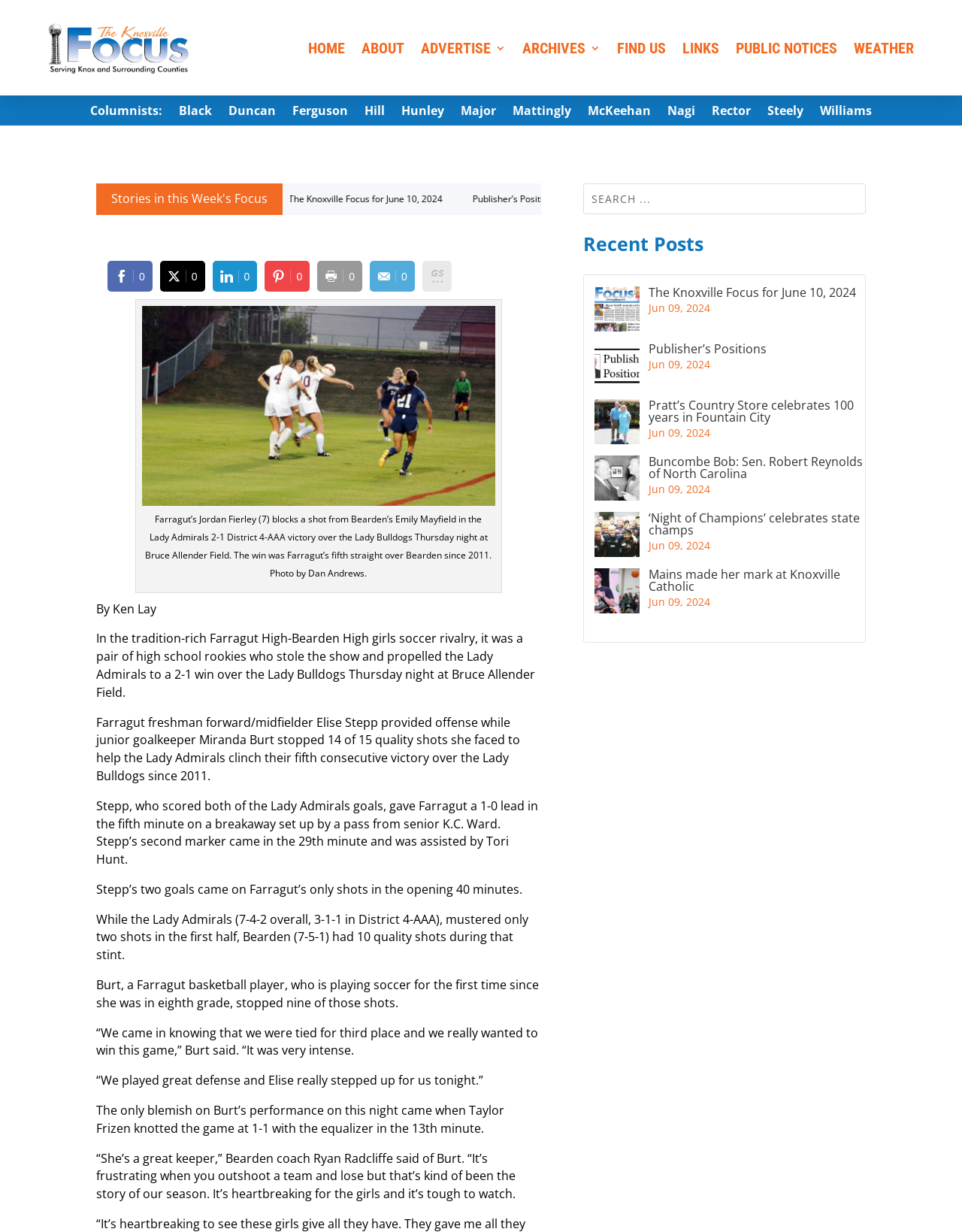Can you provide the bounding box coordinates for the element that should be clicked to implement the instruction: "View 'The Knoxville Focus for June 10, 2024' article"?

[0.246, 0.156, 0.406, 0.167]